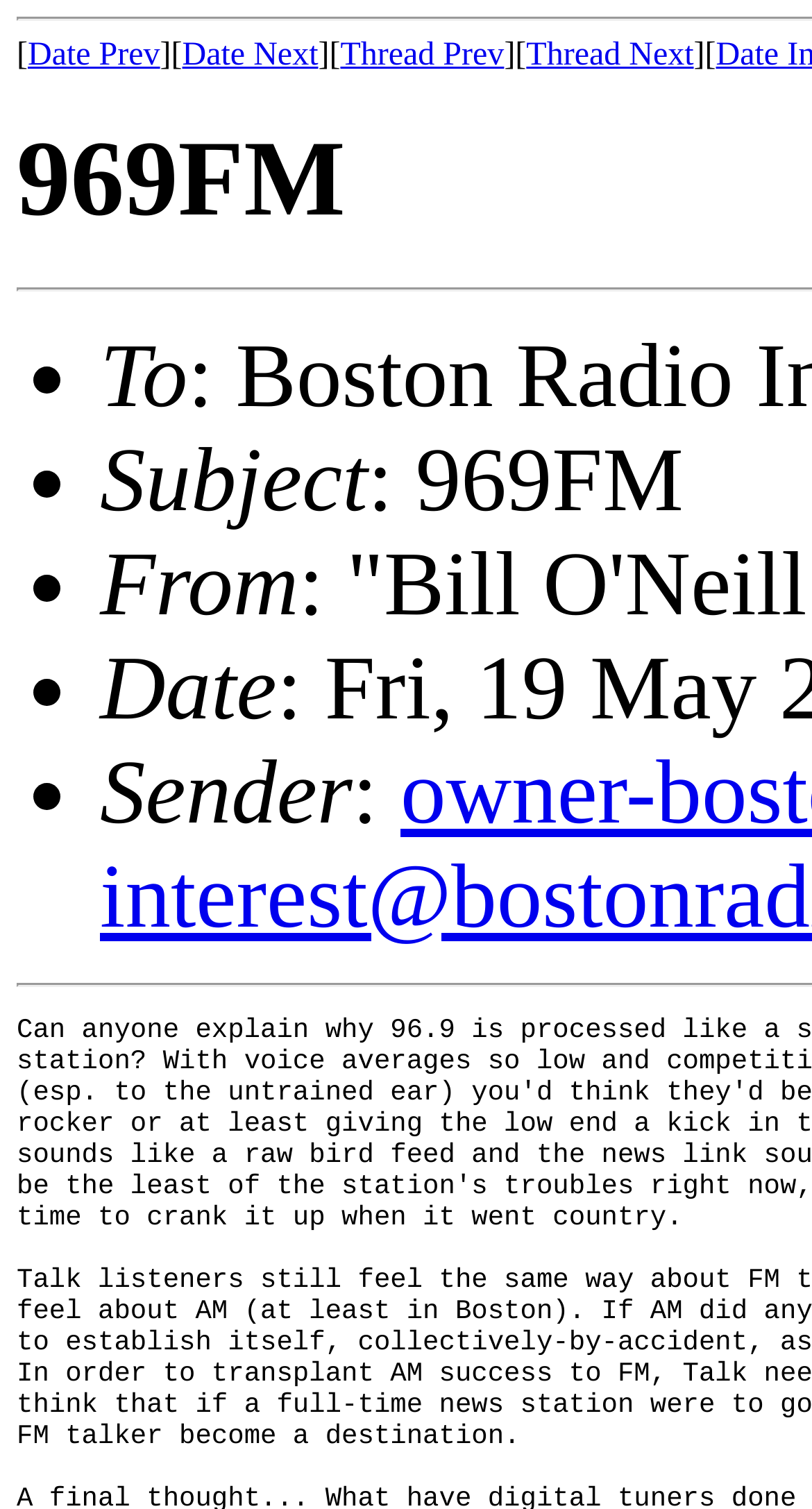Bounding box coordinates are specified in the format (top-left x, top-left y, bottom-right x, bottom-right y). All values are floating point numbers bounded between 0 and 1. Please provide the bounding box coordinate of the region this sentence describes: Thread Next

[0.648, 0.025, 0.854, 0.048]